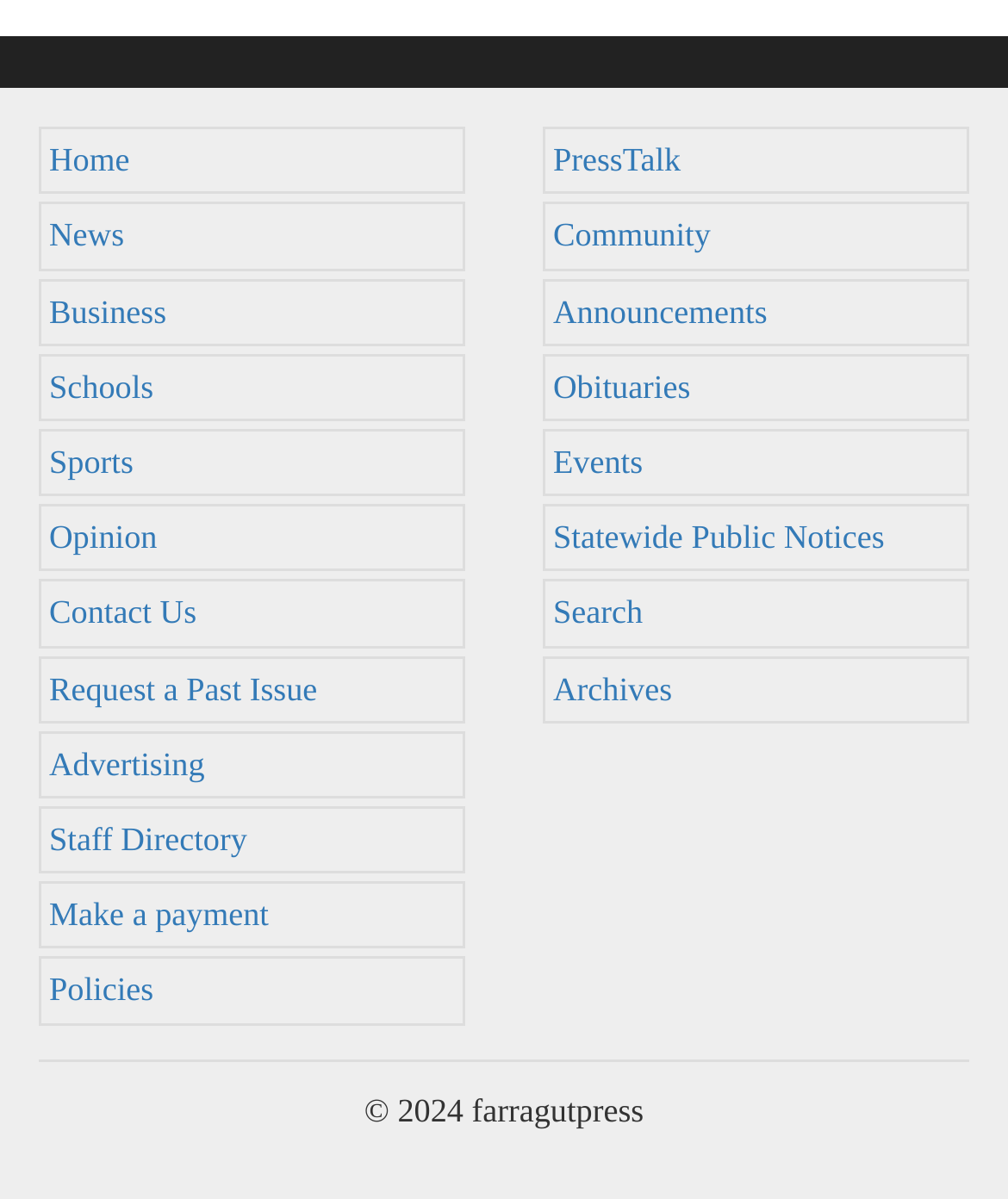Give a concise answer of one word or phrase to the question: 
How many main categories are there?

7